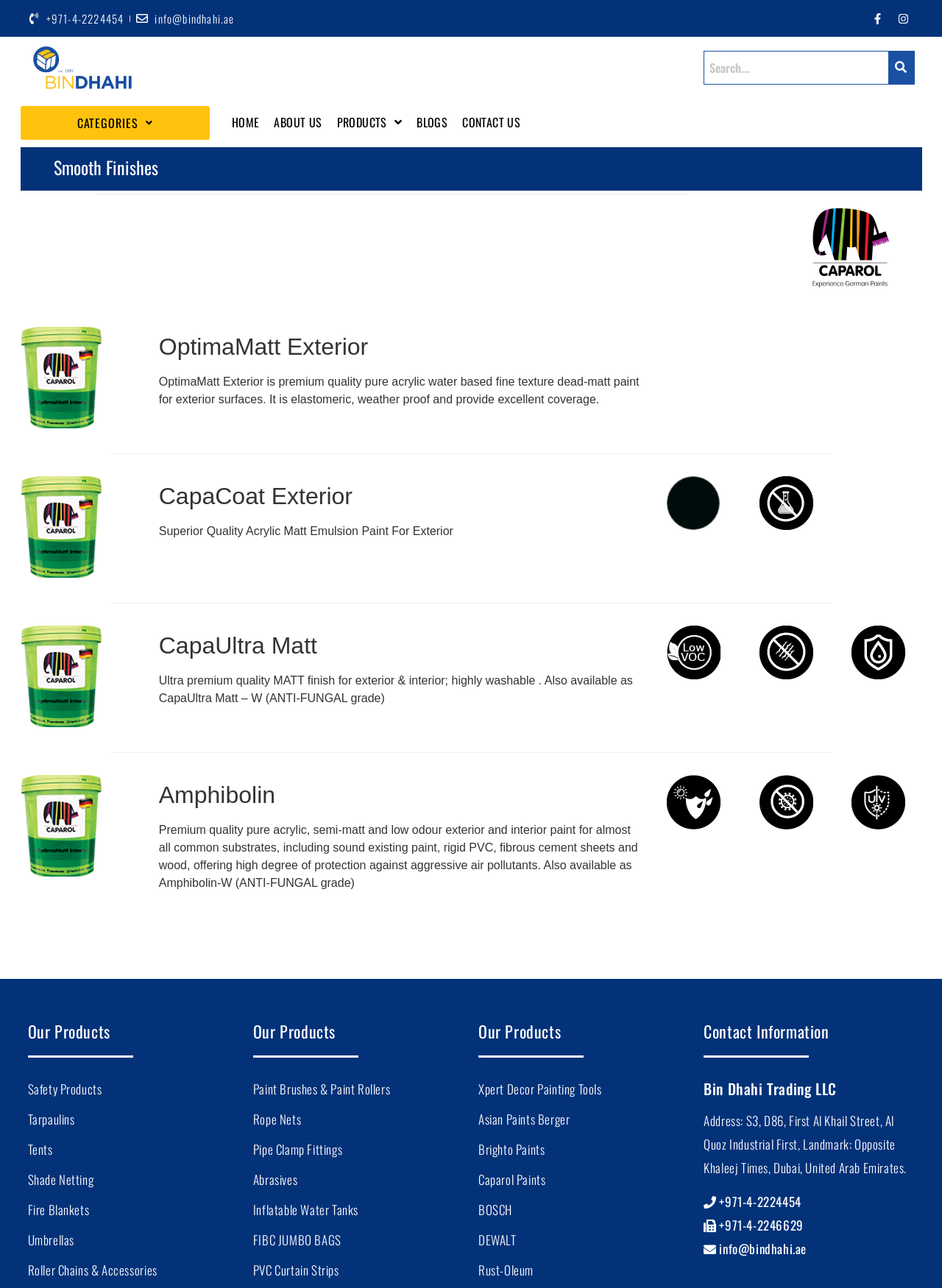Determine the bounding box coordinates of the section to be clicked to follow the instruction: "Call the phone number". The coordinates should be given as four float numbers between 0 and 1, formatted as [left, top, right, bottom].

[0.029, 0.008, 0.131, 0.021]